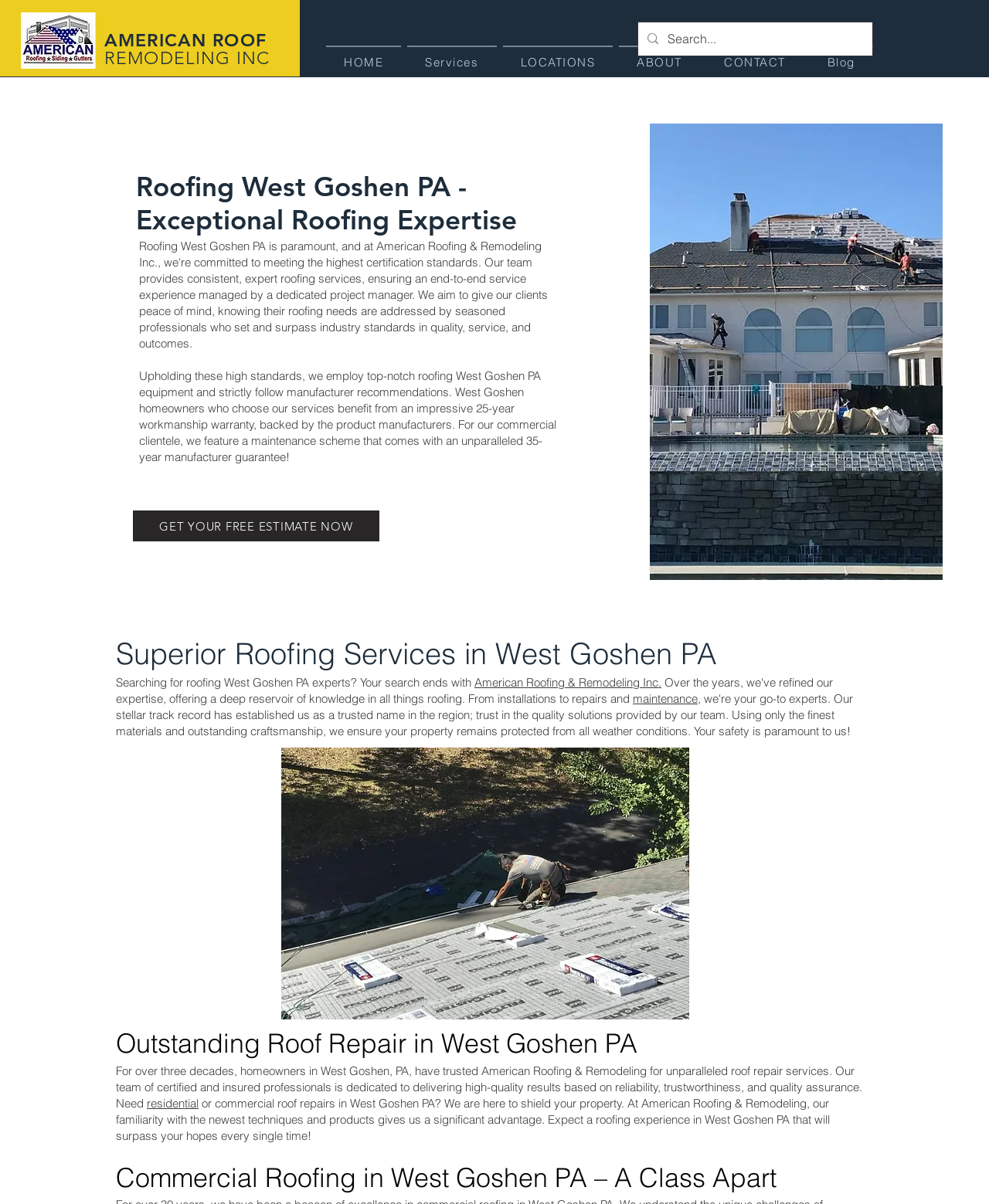Analyze the image and give a detailed response to the question:
What is the company name?

I found the company name by looking at the links and text on the webpage. The link 'AMERICAN ROOF'[0.105, 0.024, 0.269, 0.042] and 'REMODELING INC' [0.105, 0.039, 0.273, 0.057] suggest that the company name is American Roofing & Remodeling Inc.